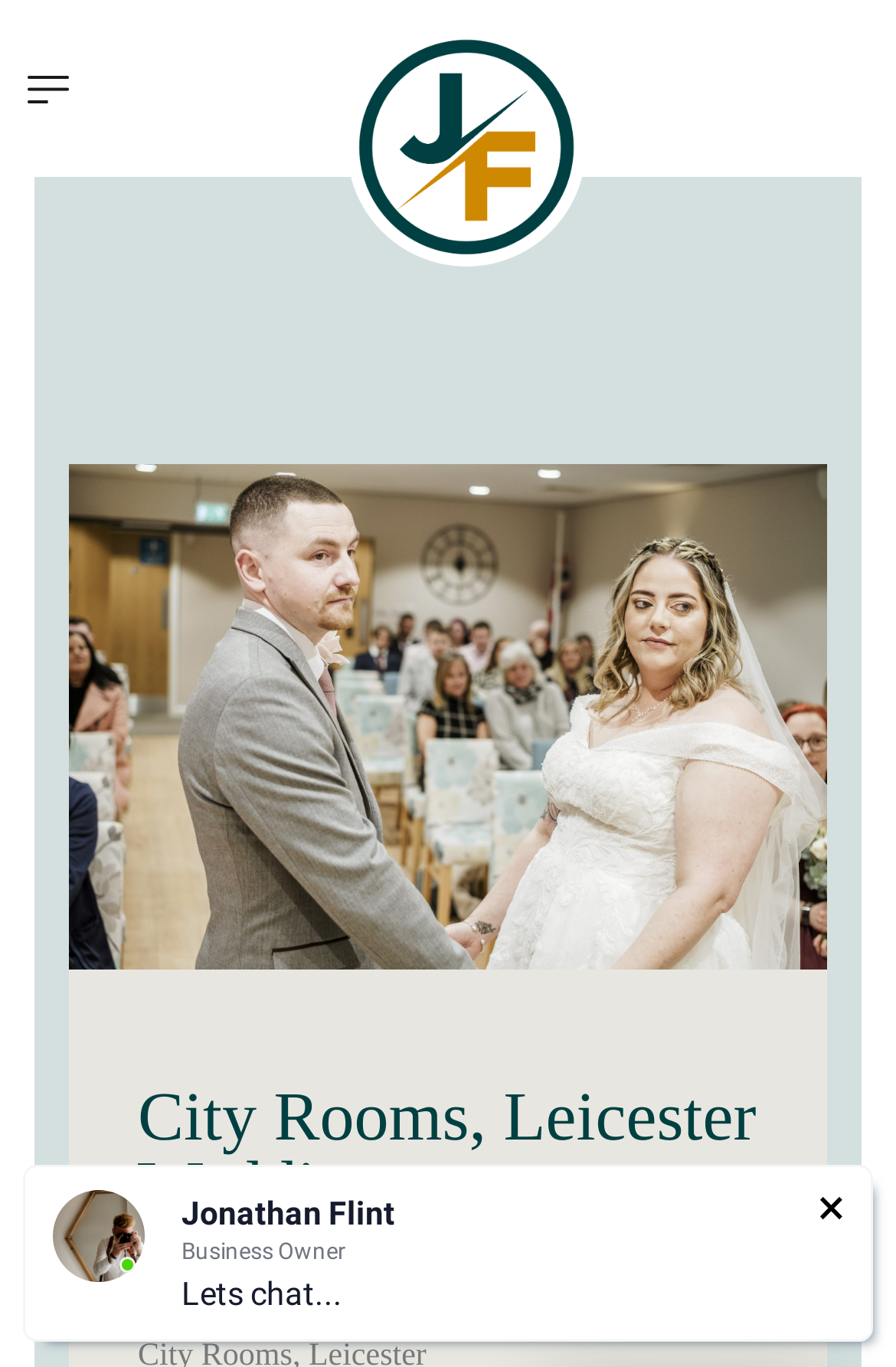How many social media links are present? Look at the image and give a one-word or short phrase answer.

2